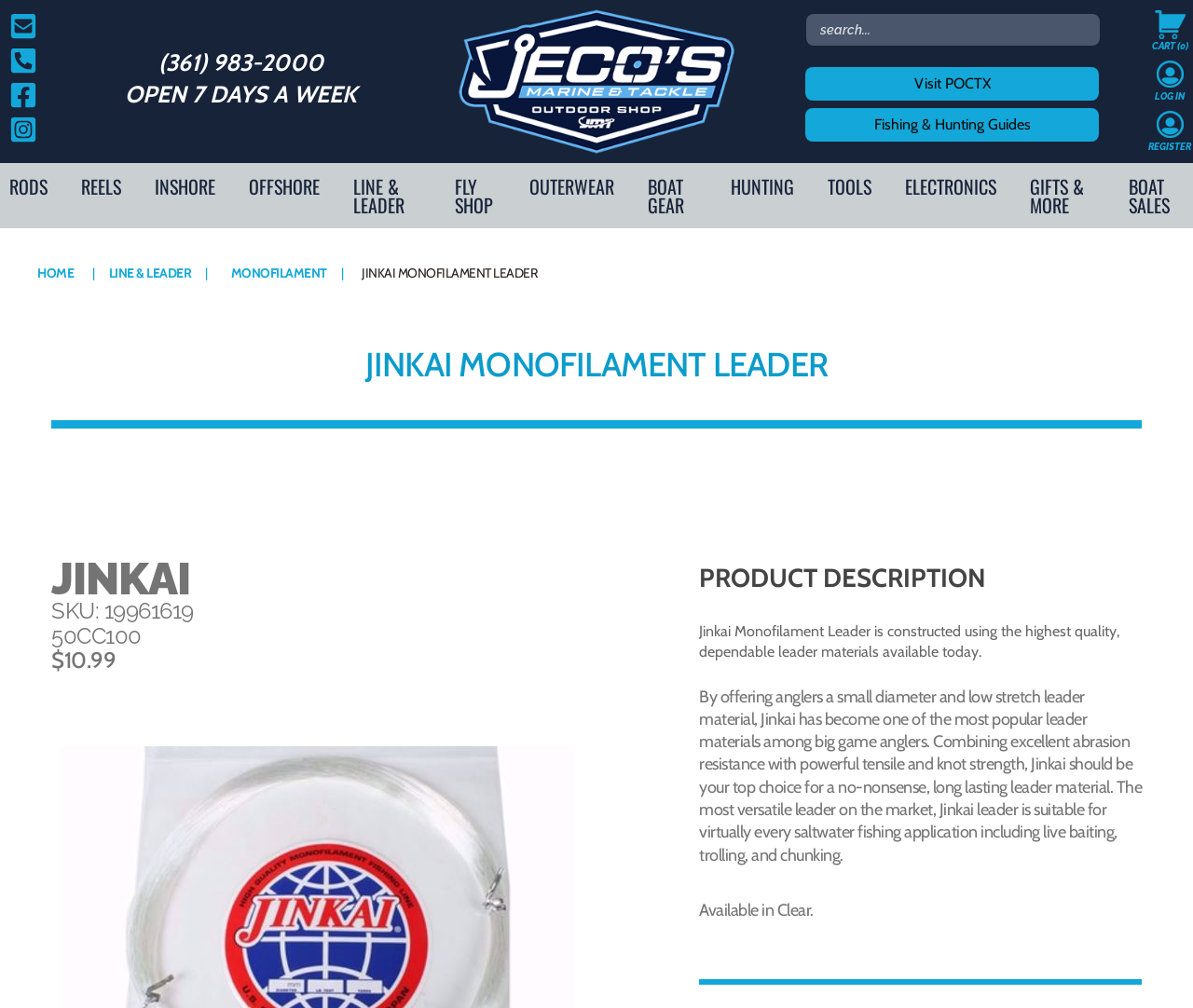Find the bounding box coordinates of the clickable region needed to perform the following instruction: "Go to CART". The coordinates should be provided as four float numbers between 0 and 1, i.e., [left, top, right, bottom].

[0.965, 0.011, 0.996, 0.051]